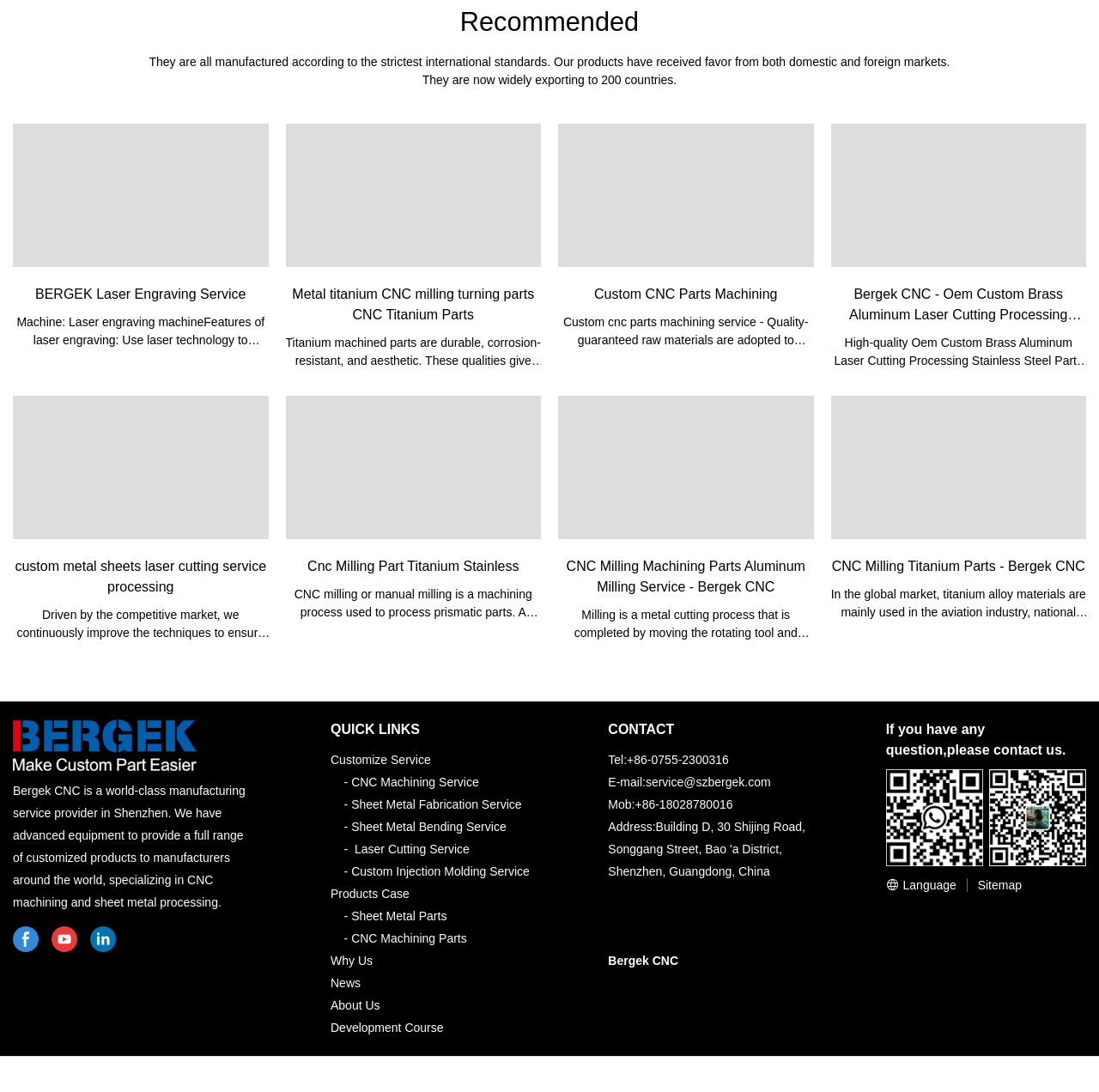Provide a single word or phrase answer to the question: 
What is the contact email of the company?

service@szbergek.com